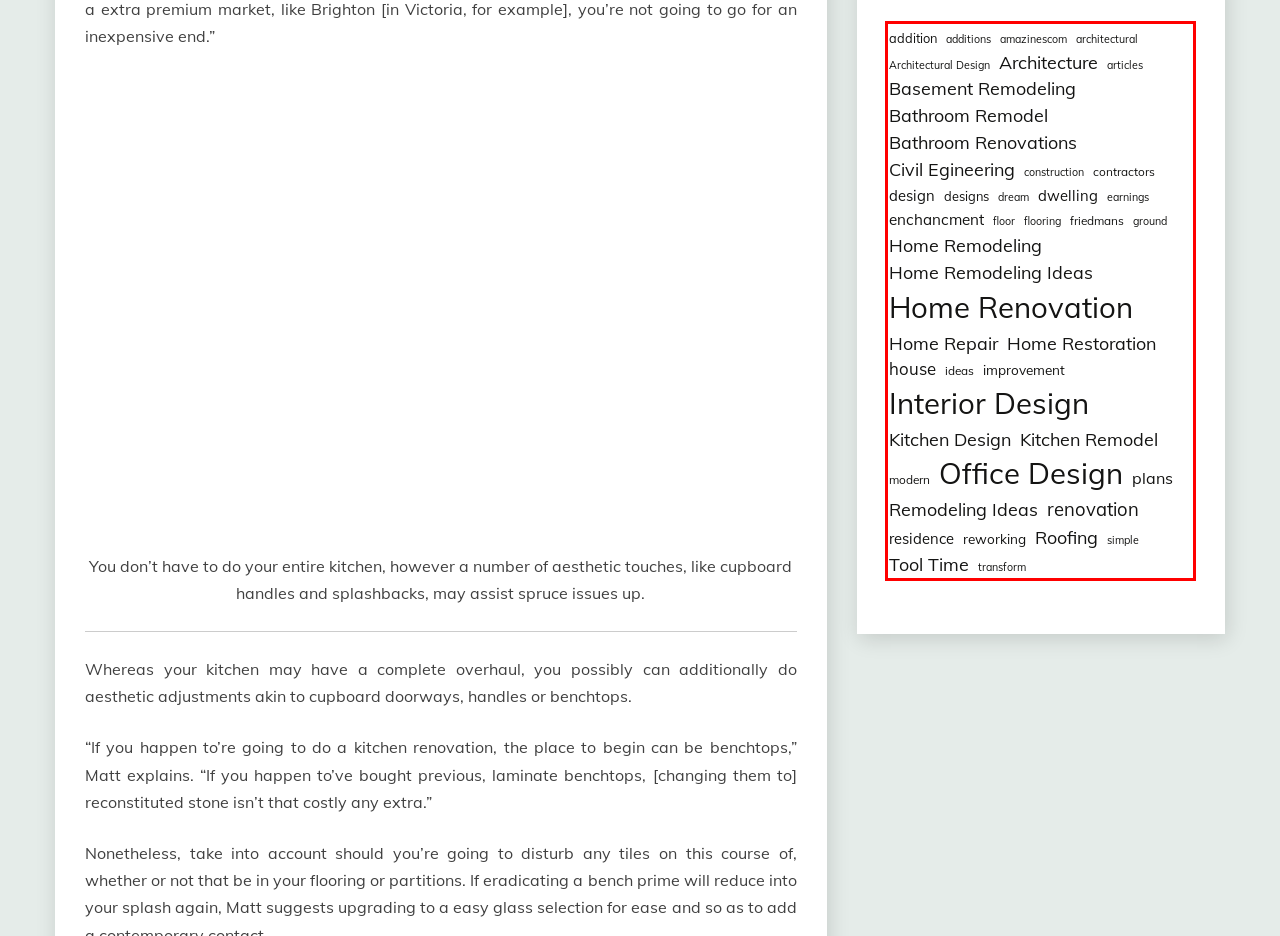Observe the screenshot of the webpage that includes a red rectangle bounding box. Conduct OCR on the content inside this red bounding box and generate the text.

addition additions amazinescom architectural Architectural Design Architecture articles Basement Remodeling Bathroom Remodel Bathroom Renovations Civil Egineering construction contractors design designs dream dwelling earnings enchancment floor flooring friedmans ground Home Remodeling Home Remodeling Ideas Home Renovation Home Repair Home Restoration house ideas improvement Interior Design Kitchen Design Kitchen Remodel modern Office Design plans Remodeling Ideas renovation residence reworking Roofing simple Tool Time transform